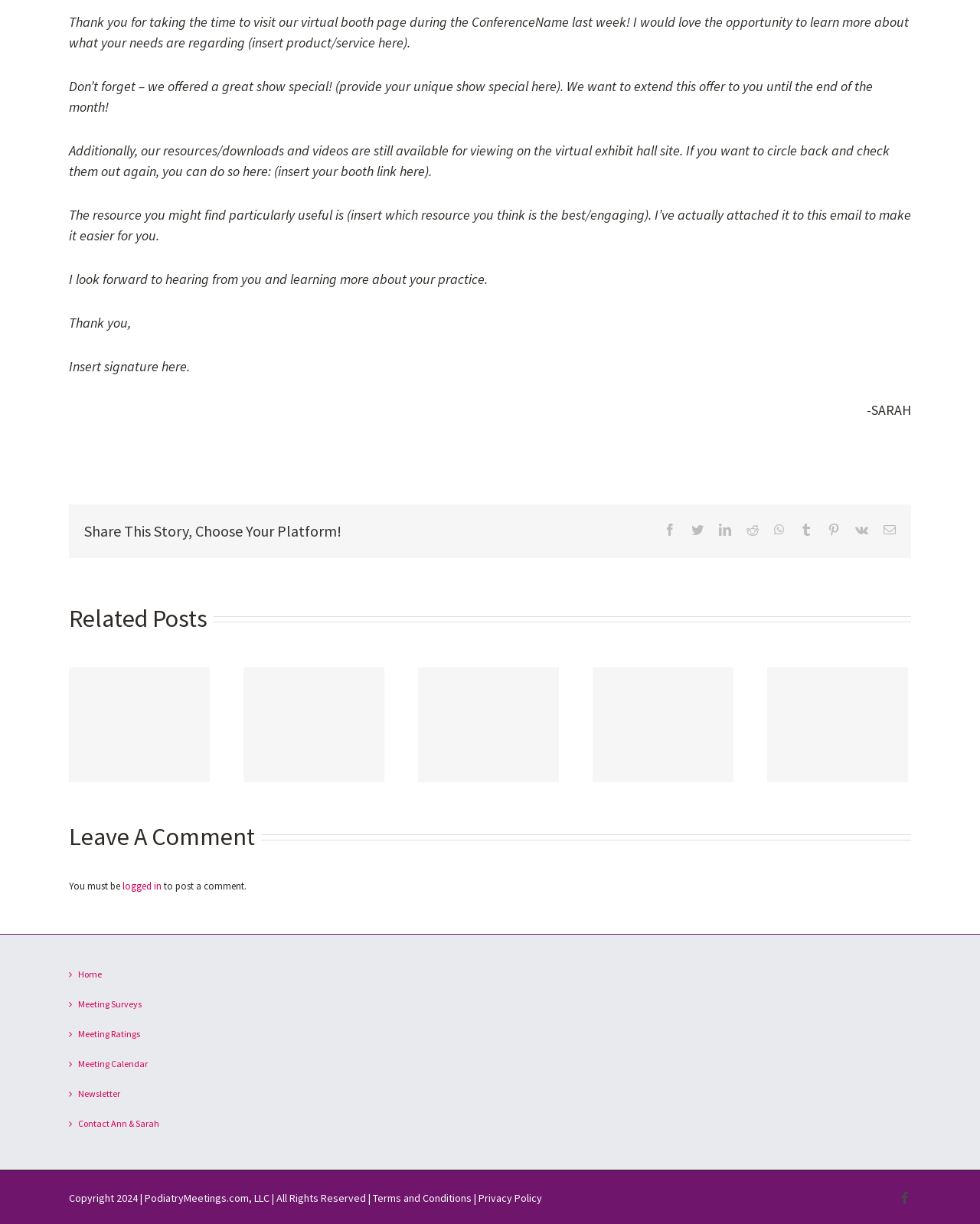What is the topic of the 'MARKETING MASTERY' link?
Look at the image and construct a detailed response to the question.

The 'MARKETING MASTERY' link is related to 'CO-CREATING CONTENT', as indicated by the text next to the link.